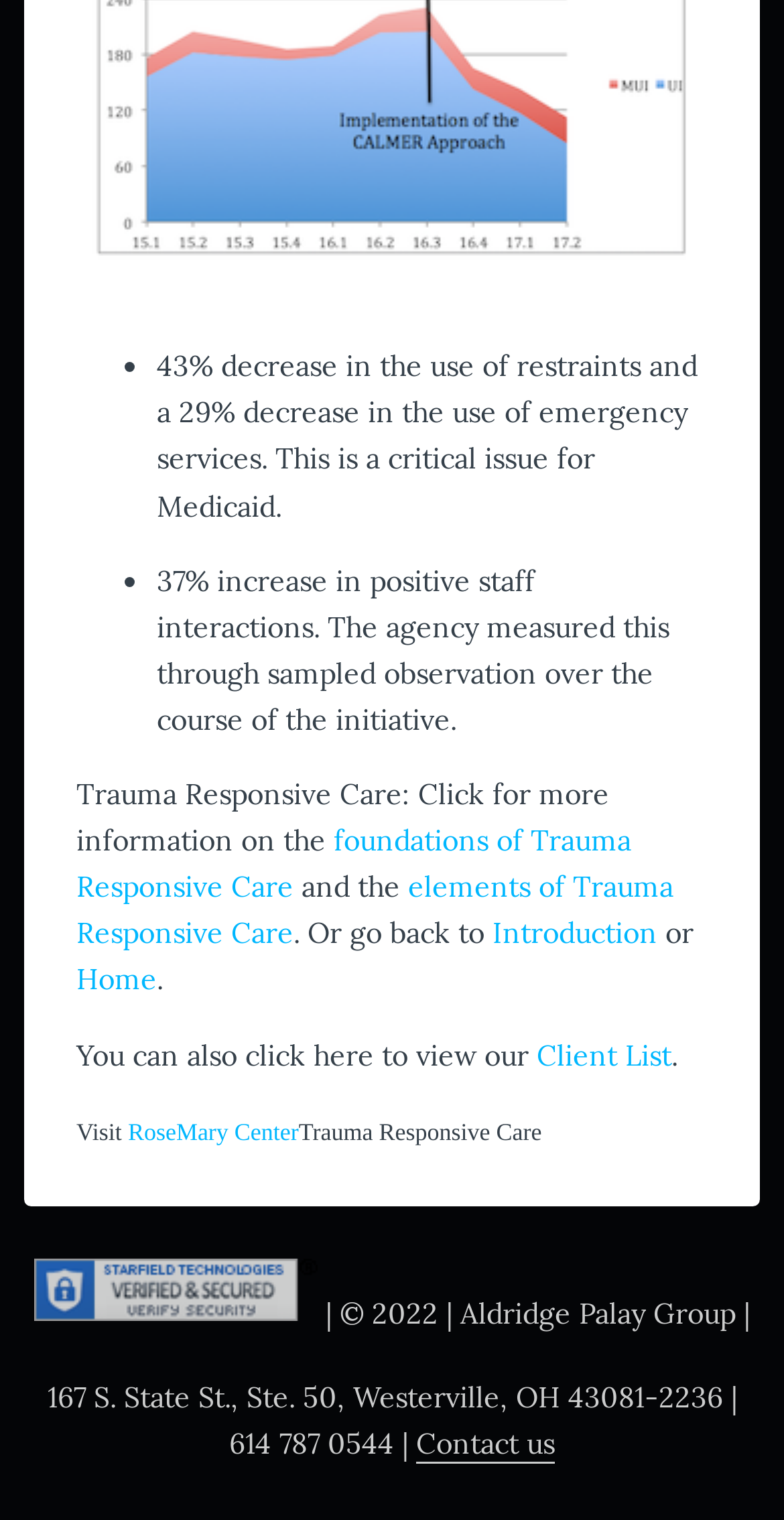Using the provided element description: "elements of Trauma Responsive Care", determine the bounding box coordinates of the corresponding UI element in the screenshot.

[0.097, 0.572, 0.859, 0.626]